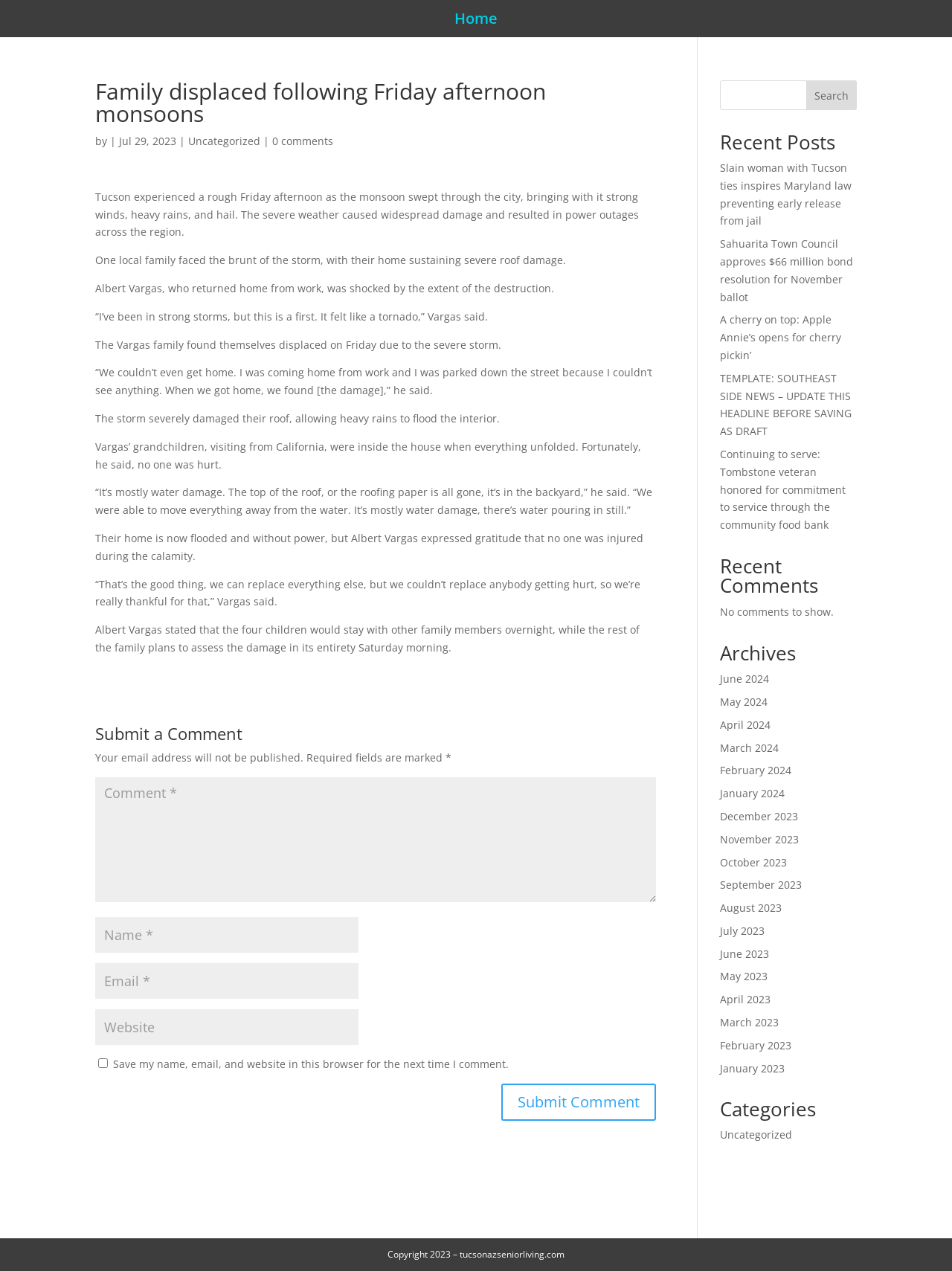Based on the image, provide a detailed and complete answer to the question: 
What is the date of the article?

The date of the article can be found in the article heading section, where it says 'by | Jul 29, 2023 | Uncategorized'.